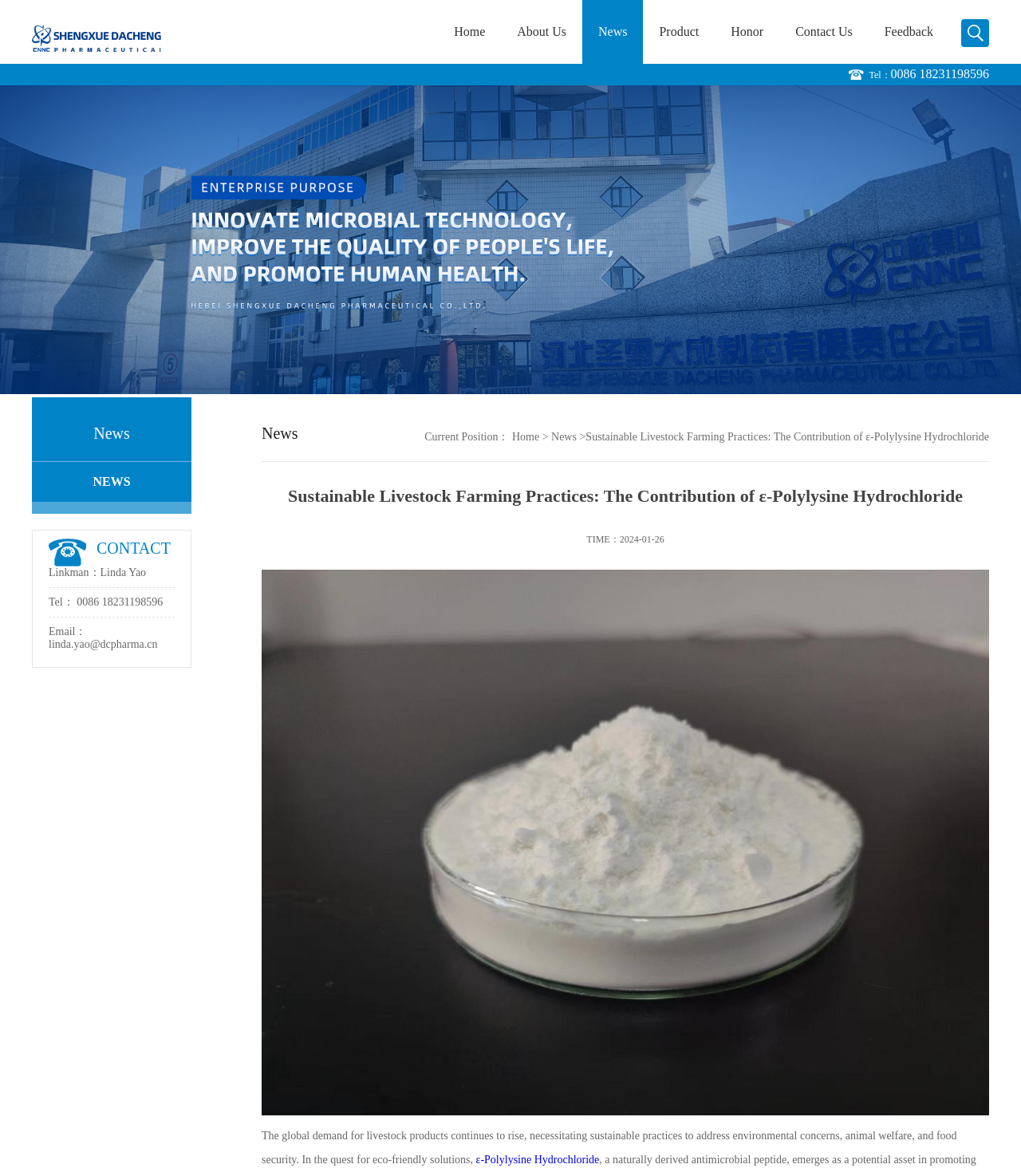From the screenshot, find the bounding box of the UI element matching this description: "Honor". Supply the bounding box coordinates in the form [left, top, right, bottom], each a float between 0 and 1.

[0.0, 0.207, 0.055, 0.241]